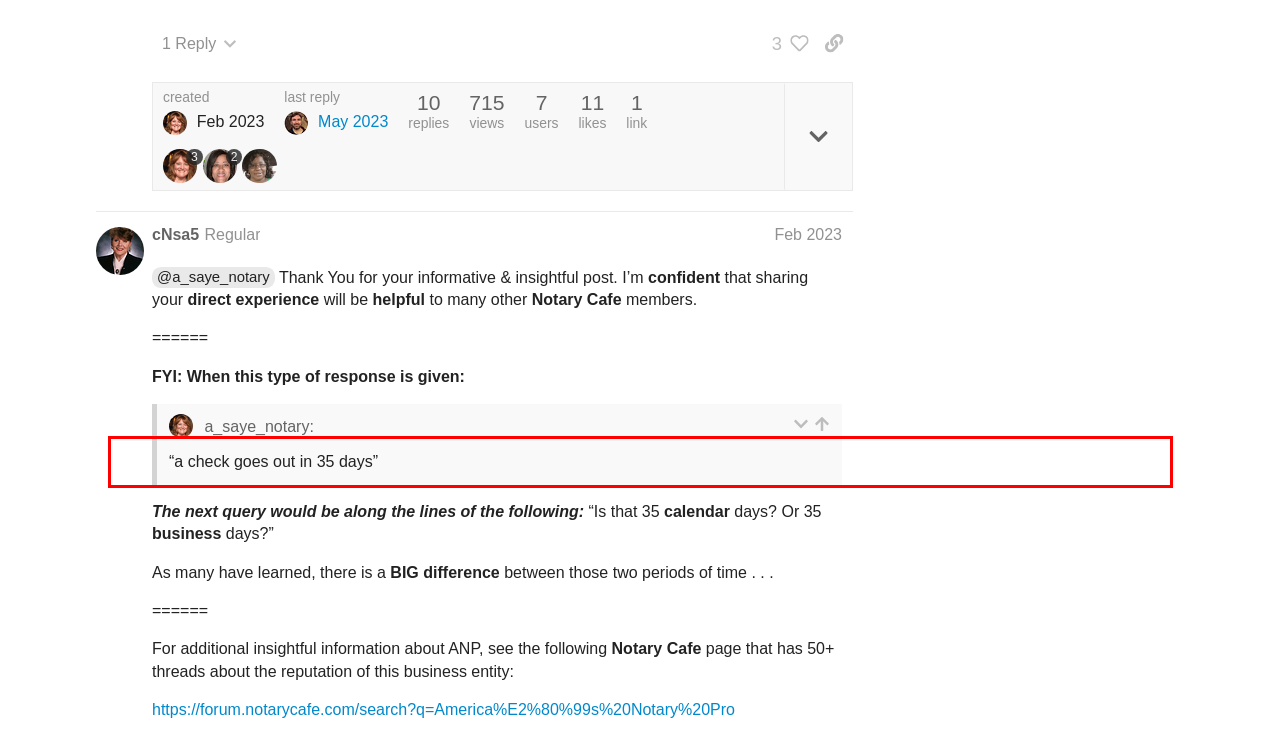You are provided with a screenshot of a webpage featuring a red rectangle bounding box. Extract the text content within this red bounding box using OCR.

Moderators will use their best judgment to apply these guidelines in a fair way and moderate activities appropriately to ensure the overall health of this community.